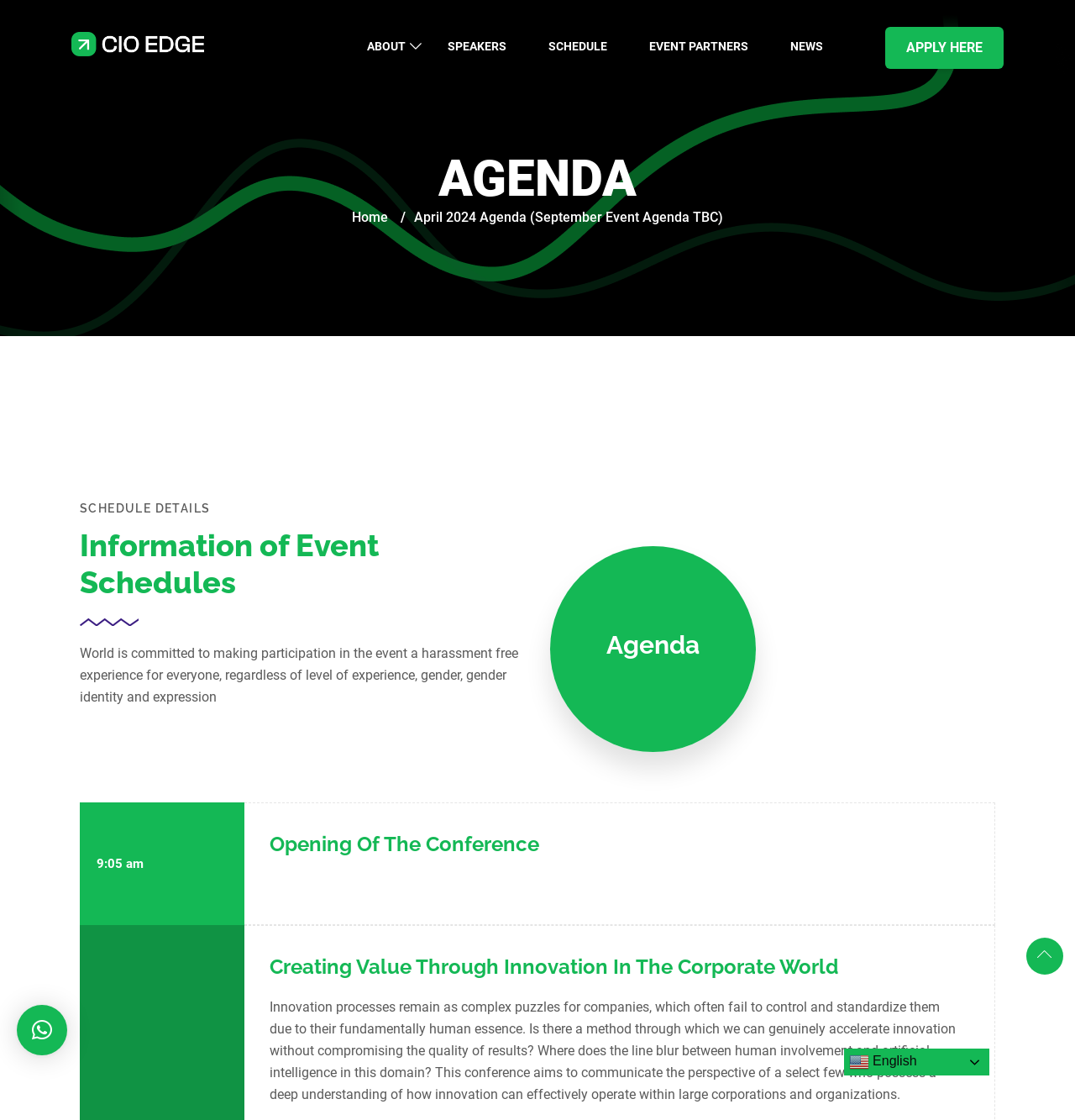Locate the bounding box coordinates of the element I should click to achieve the following instruction: "Check the EVENT PARTNERS".

[0.6, 0.011, 0.7, 0.071]